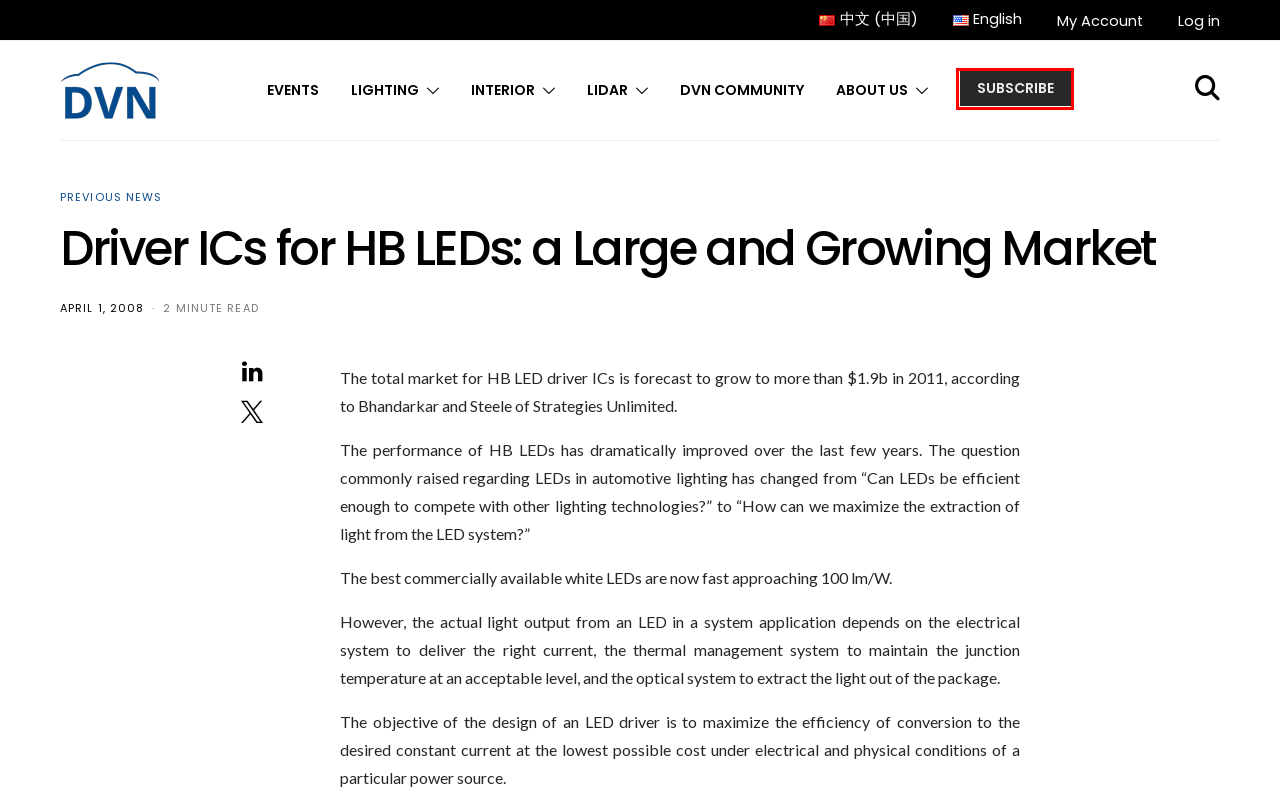Observe the provided screenshot of a webpage that has a red rectangle bounding box. Determine the webpage description that best matches the new webpage after clicking the element inside the red bounding box. Here are the candidates:
A. Previous News – DVN
B. Lighting – DVN
C. DVN – Driving Vision News – Lighting, ADAS & Smart Car Interior
D. Events & Studies – DVN
E. Subscribe – DVN
F. Lidar – DVN
G. Smart Interior – DVN
H. DVN Community | DVN Community

E